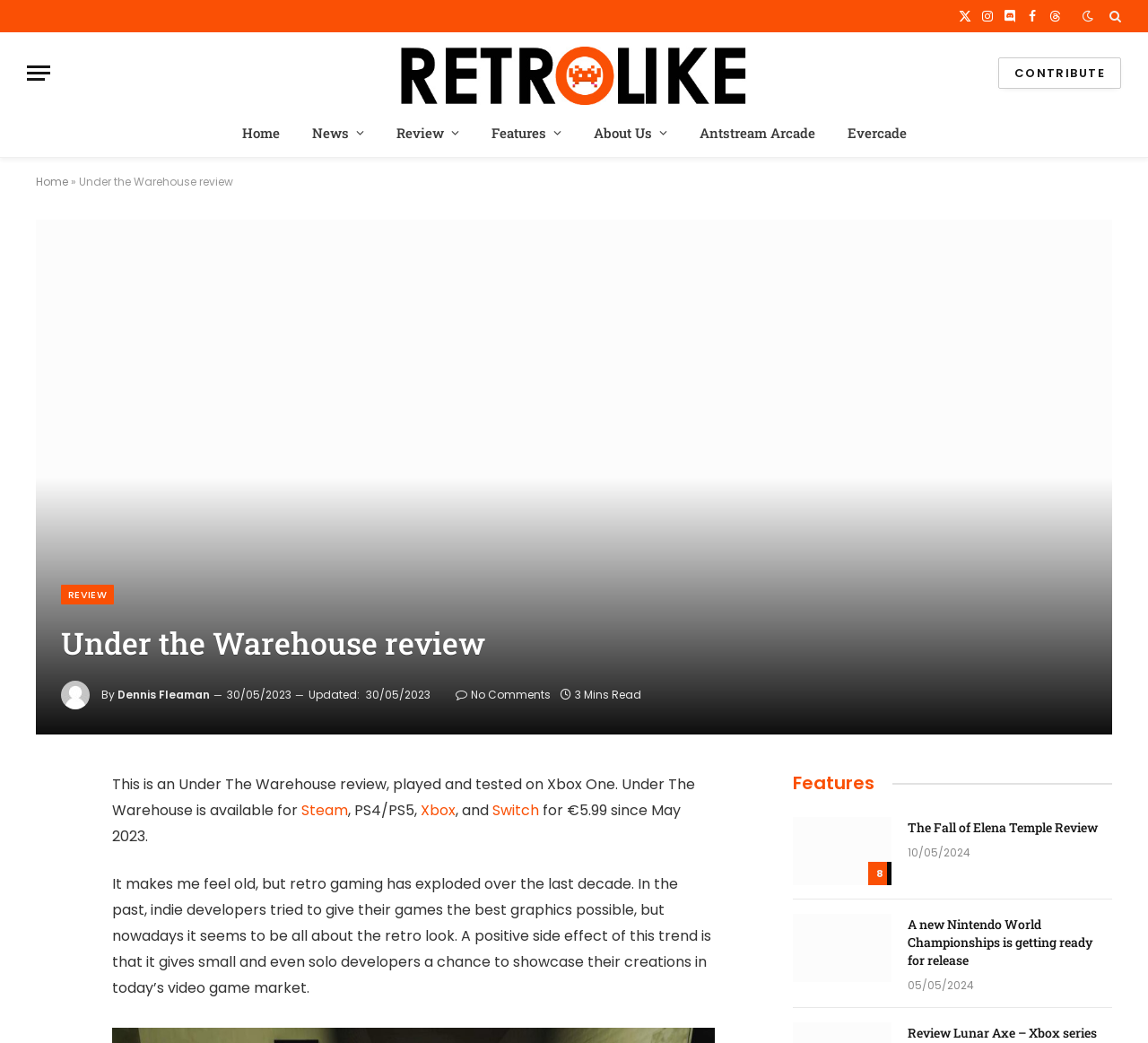How much does the game cost?
Please provide a single word or phrase as the answer based on the screenshot.

€5.99